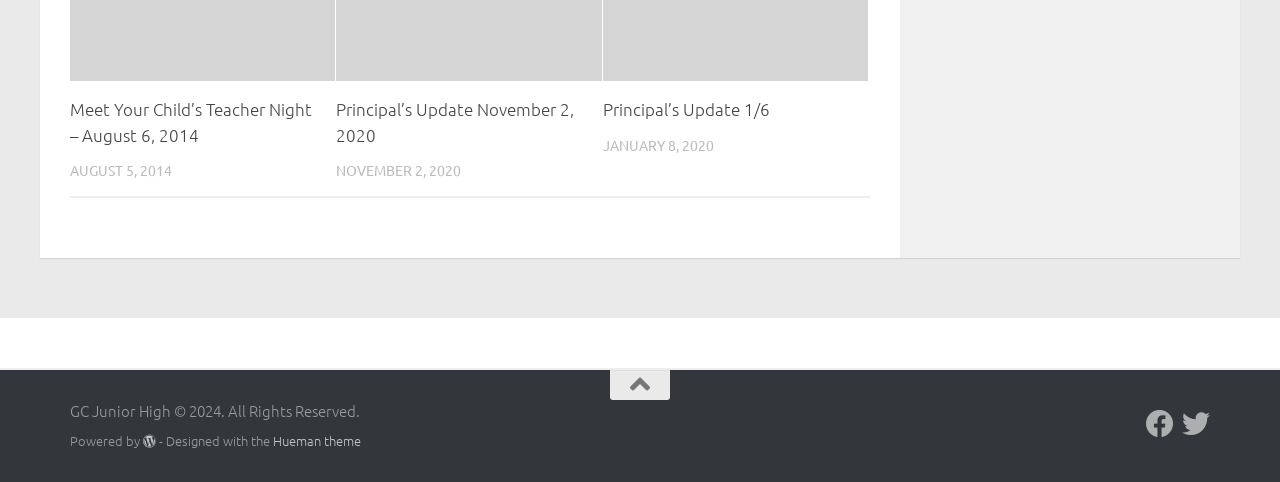What is the date of the Principal’s Update?
Based on the visual details in the image, please answer the question thoroughly.

I found the date by looking at the time element associated with the 'Principal’s Update November 2, 2020' heading, which is 'NOVEMBER 2, 2020'. Similarly, I found the date for the first 'Principal’s Update' heading, which is 'AUGUST 5, 2014'.